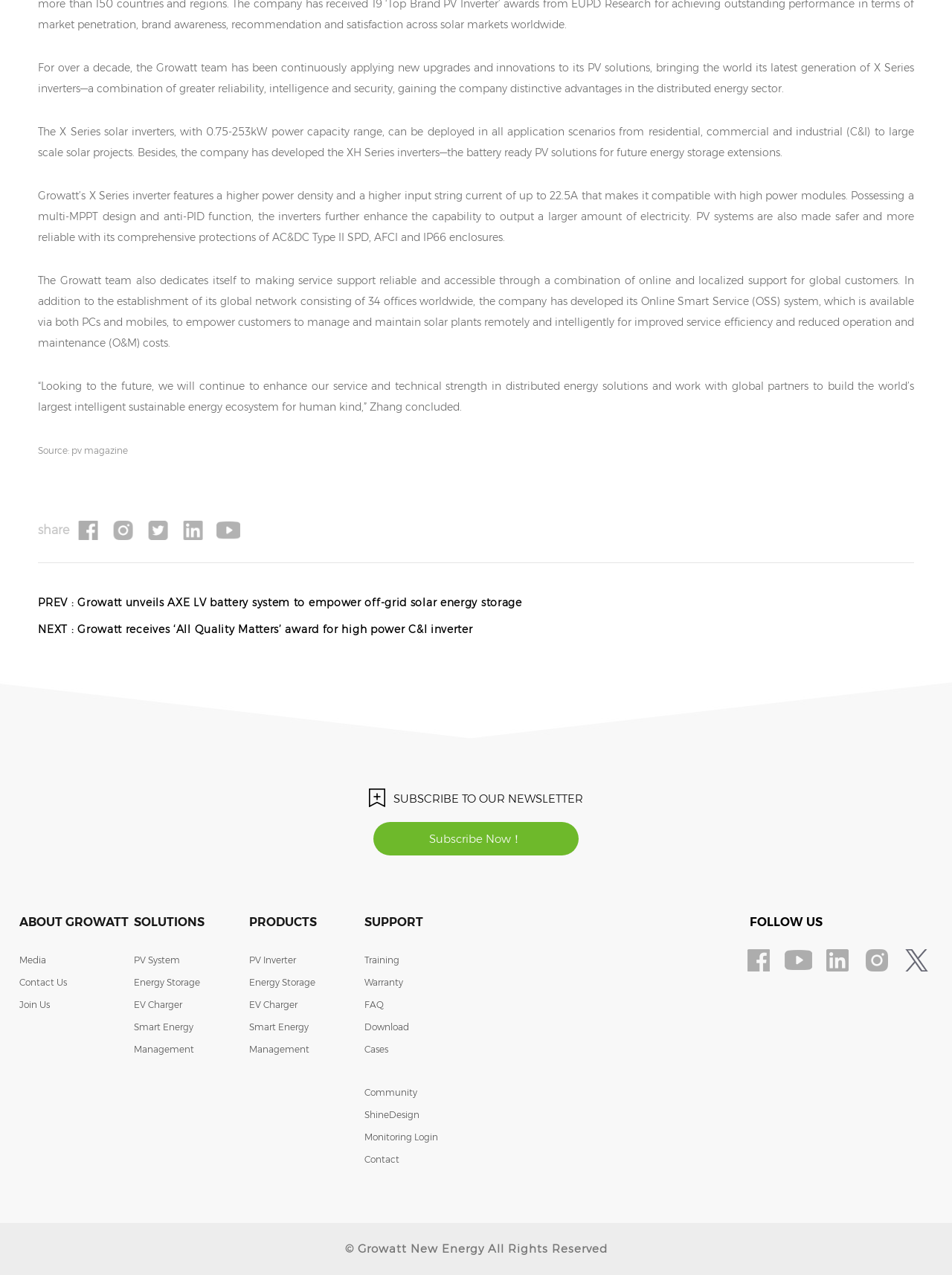What is the purpose of Growatt's Online Smart Service (OSS) system?
Please give a well-detailed answer to the question.

The text states that 'the company has developed its Online Smart Service (OSS) system, which is available via both PCs and mobiles, to empower customers to manage and maintain solar plants remotely and intelligently for improved service efficiency and reduced operation and maintenance (O&M) costs.'